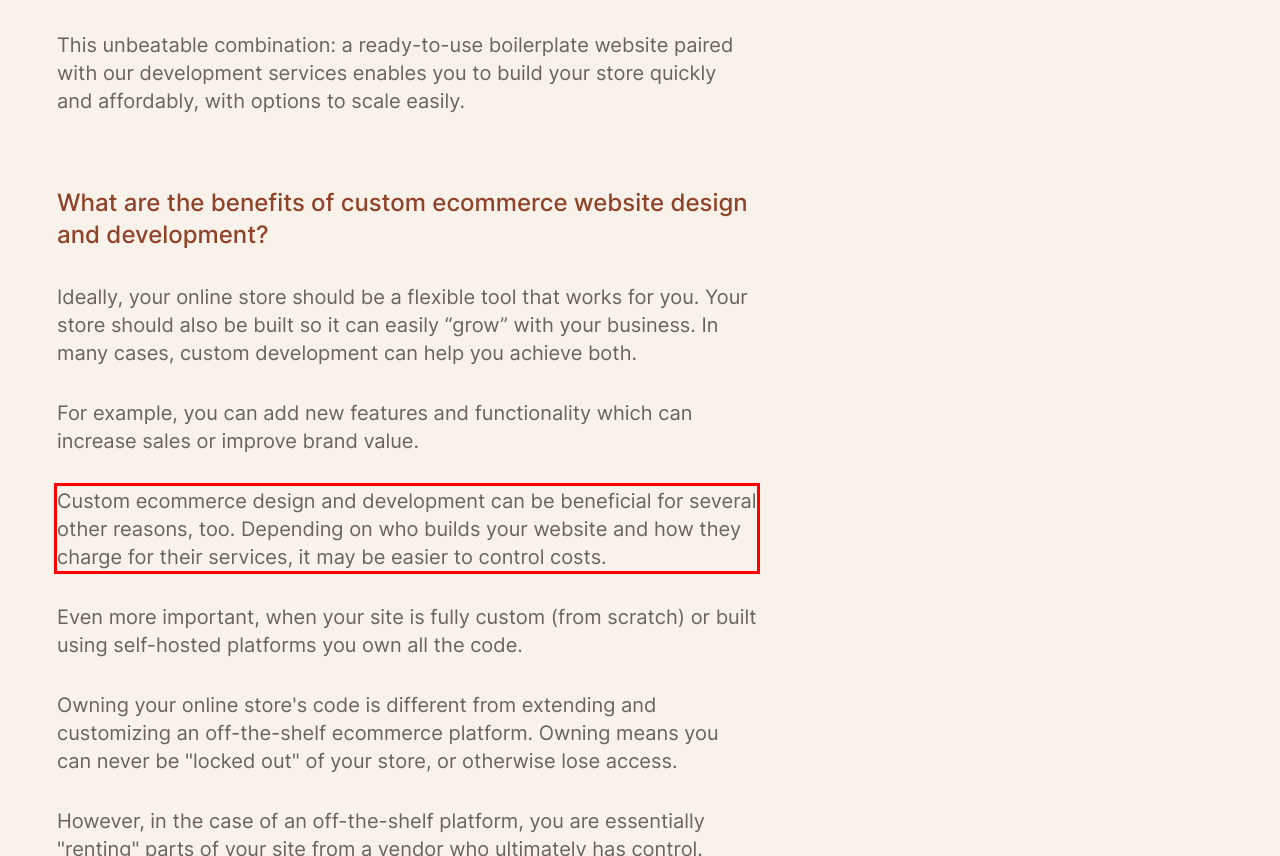Analyze the red bounding box in the provided webpage screenshot and generate the text content contained within.

Custom ecommerce design and development can be beneficial for several other reasons, too. Depending on who builds your website and how they charge for their services, it may be easier to control costs.